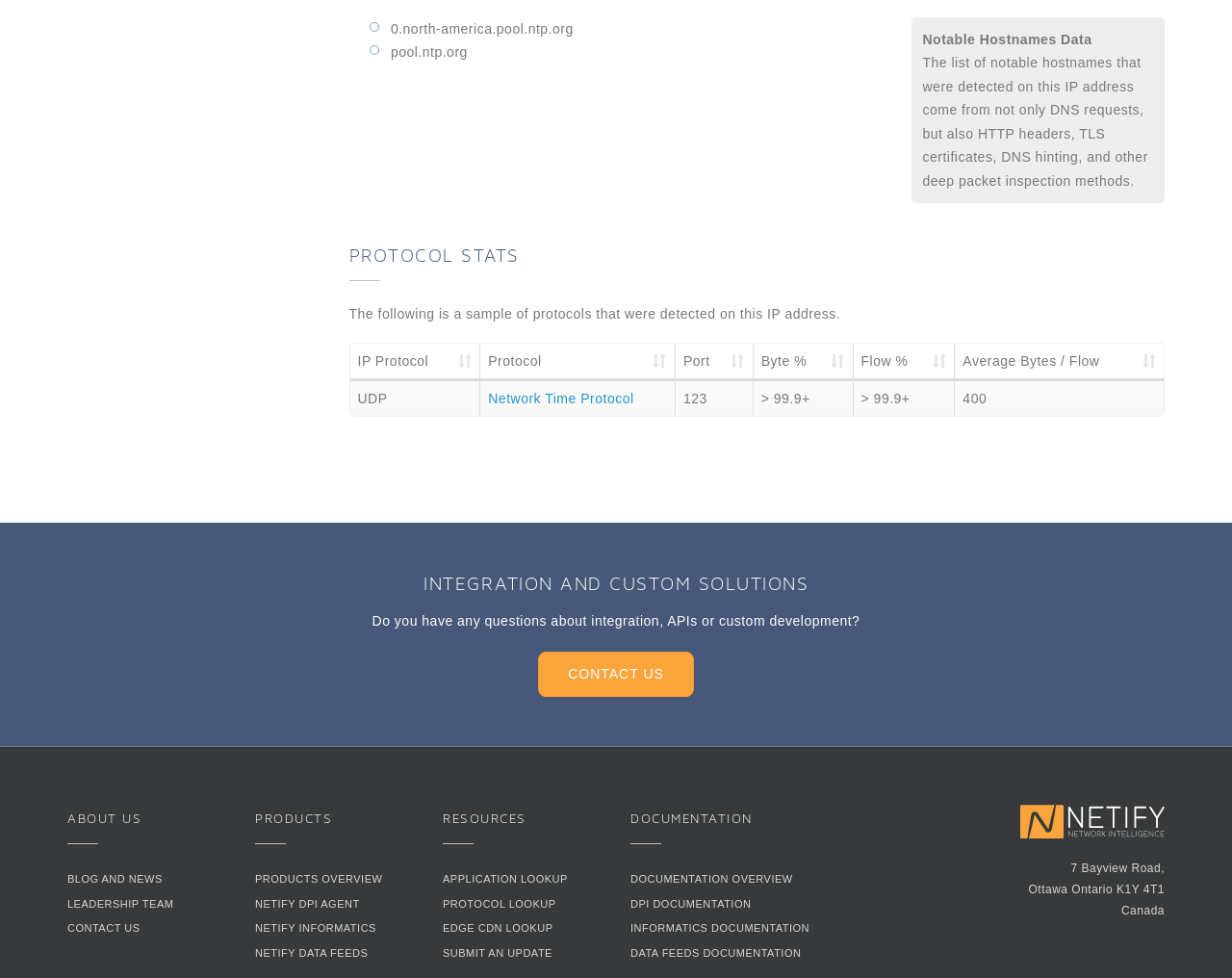What is the company name of the website?
Refer to the image and provide a detailed answer to the question.

I found the answer by looking at the image element at the bottom of the webpage with the content 'Netify', which is likely the company name of the website.